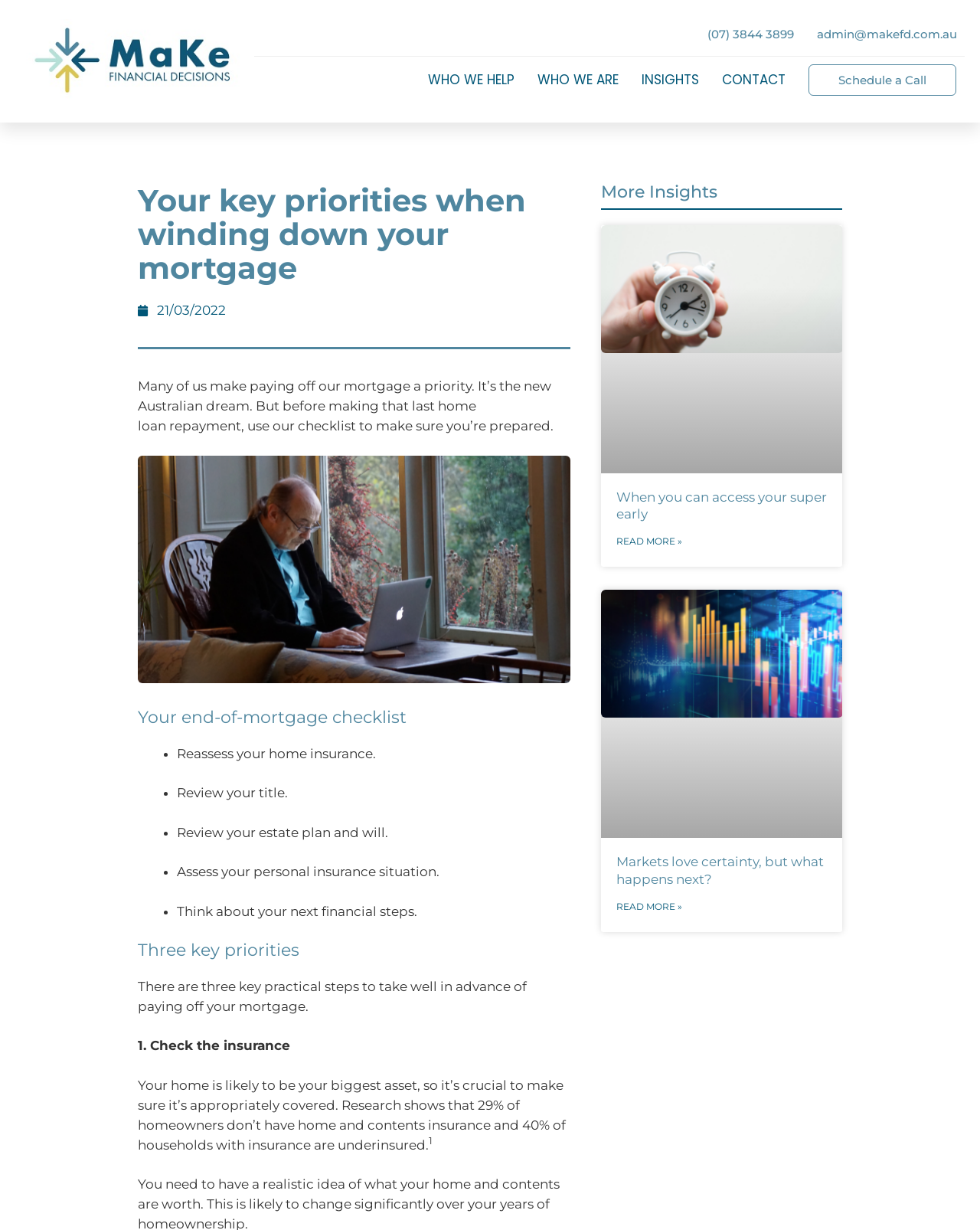Identify the webpage's primary heading and generate its text.

Your key priorities when winding down your mortgage